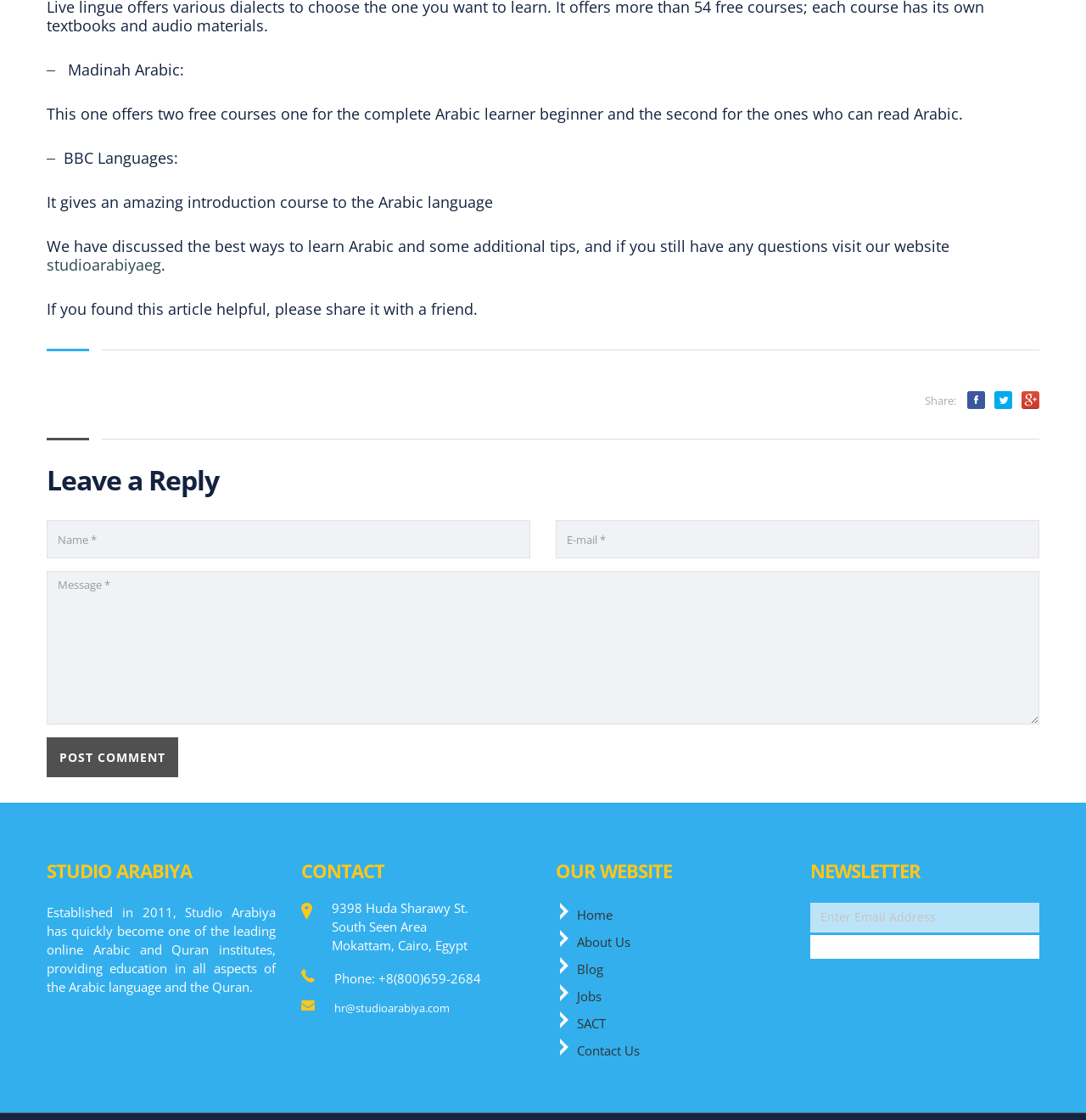Please find the bounding box coordinates of the element that needs to be clicked to perform the following instruction: "Enter your name in the 'Name *' field". The bounding box coordinates should be four float numbers between 0 and 1, represented as [left, top, right, bottom].

[0.043, 0.465, 0.488, 0.499]